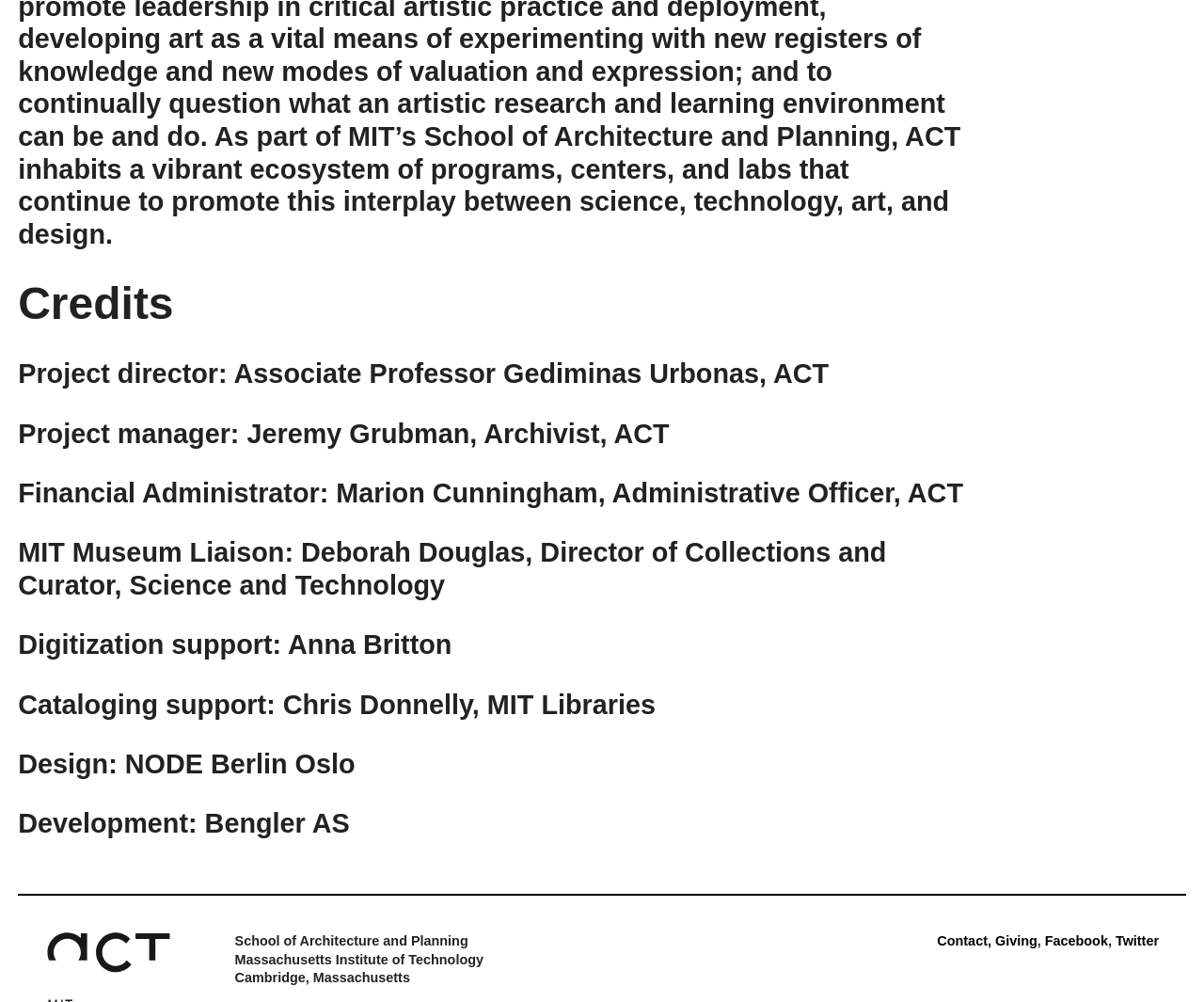What is the role of Deborah Douglas?
Look at the image and respond to the question as thoroughly as possible.

The answer can be found in the StaticText element with the text 'MIT Museum Liaison: Deborah Douglas, Director of Collections and Curator, Science and Technology' which is located in the middle of the webpage.